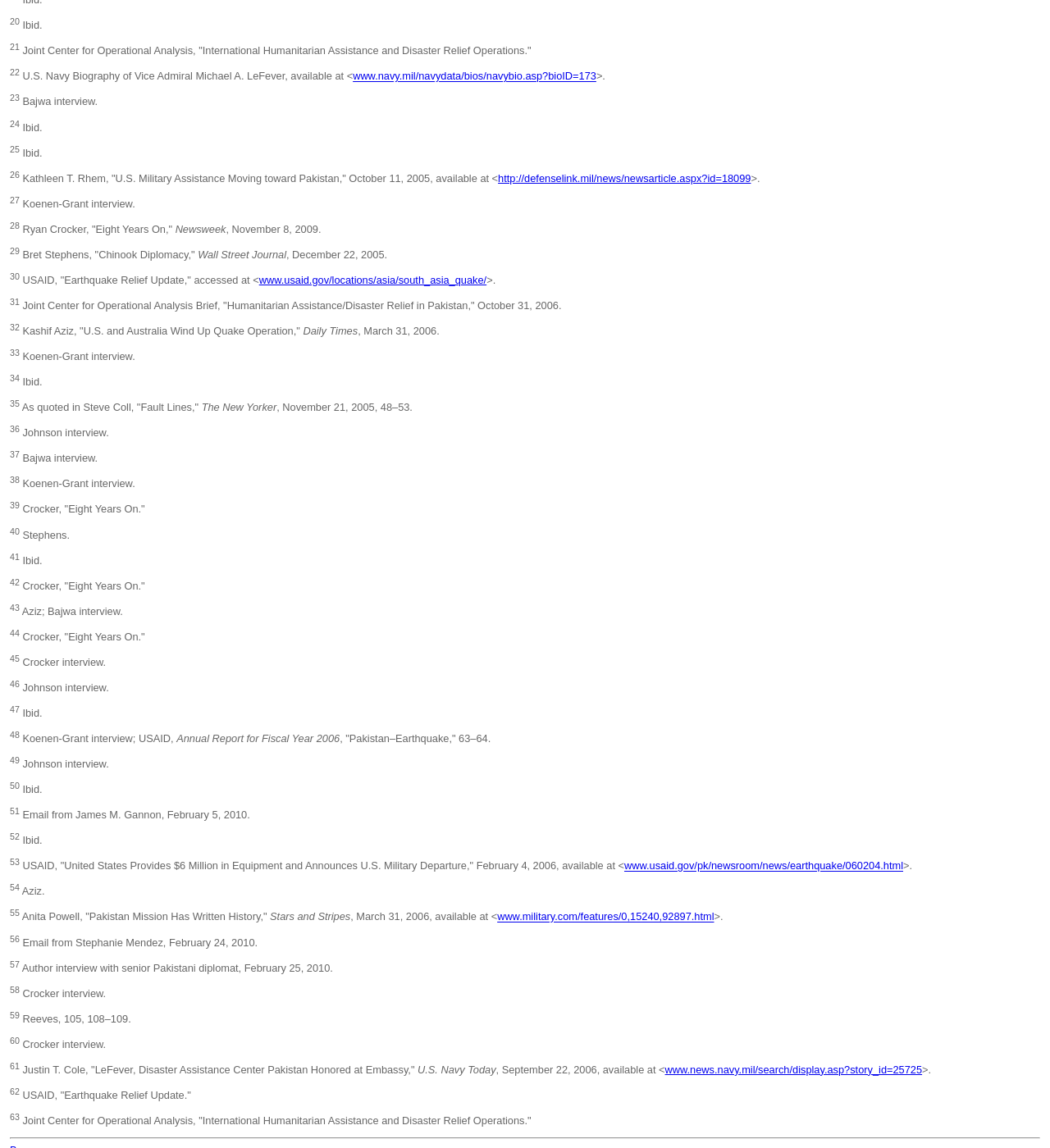Respond to the following question using a concise word or phrase: 
What is the title of the article?

International Humanitarian Assistance and Disaster Relief Operations